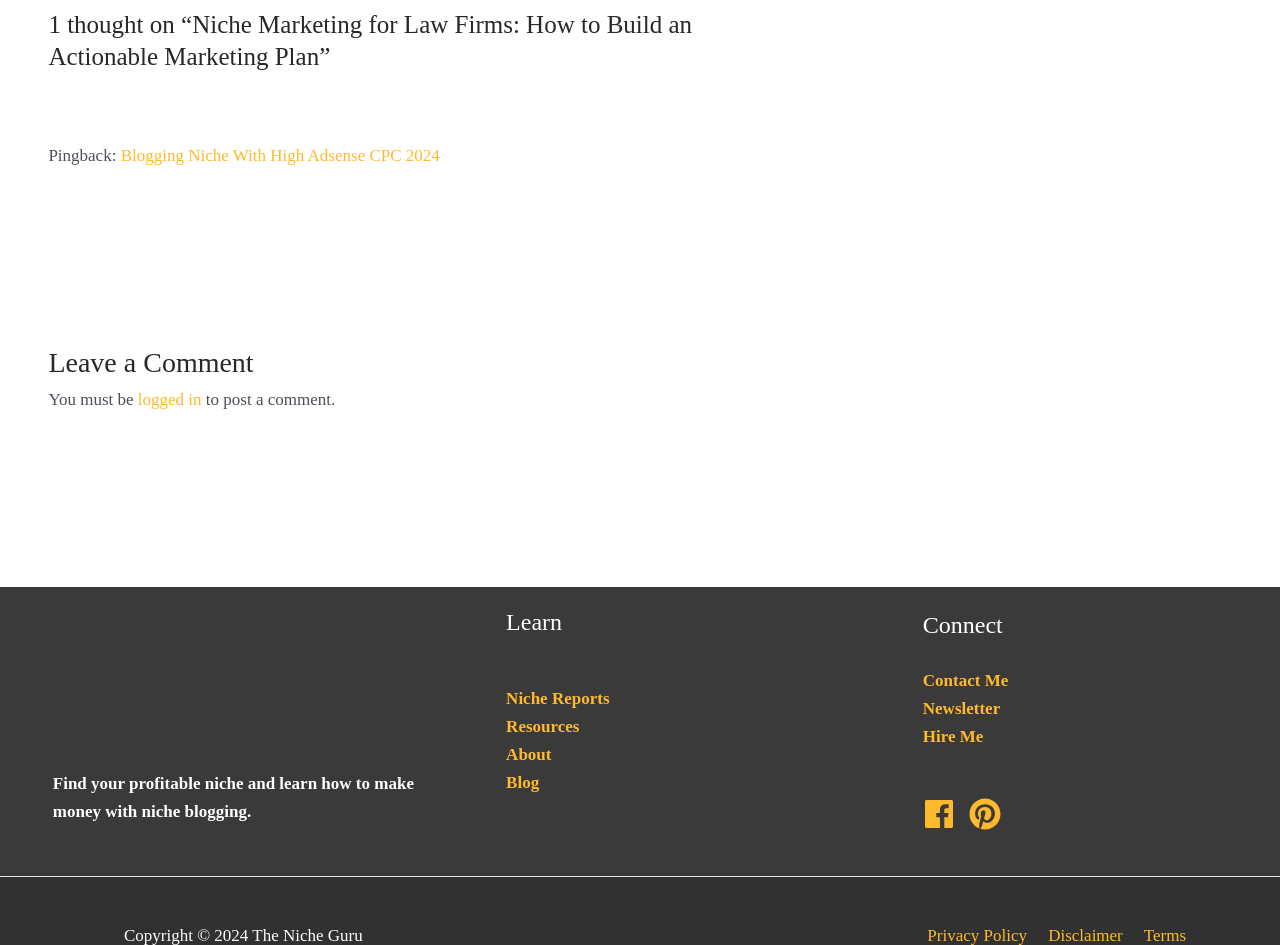Determine the bounding box coordinates of the element that should be clicked to execute the following command: "Click on 'About'".

[0.395, 0.789, 0.431, 0.809]